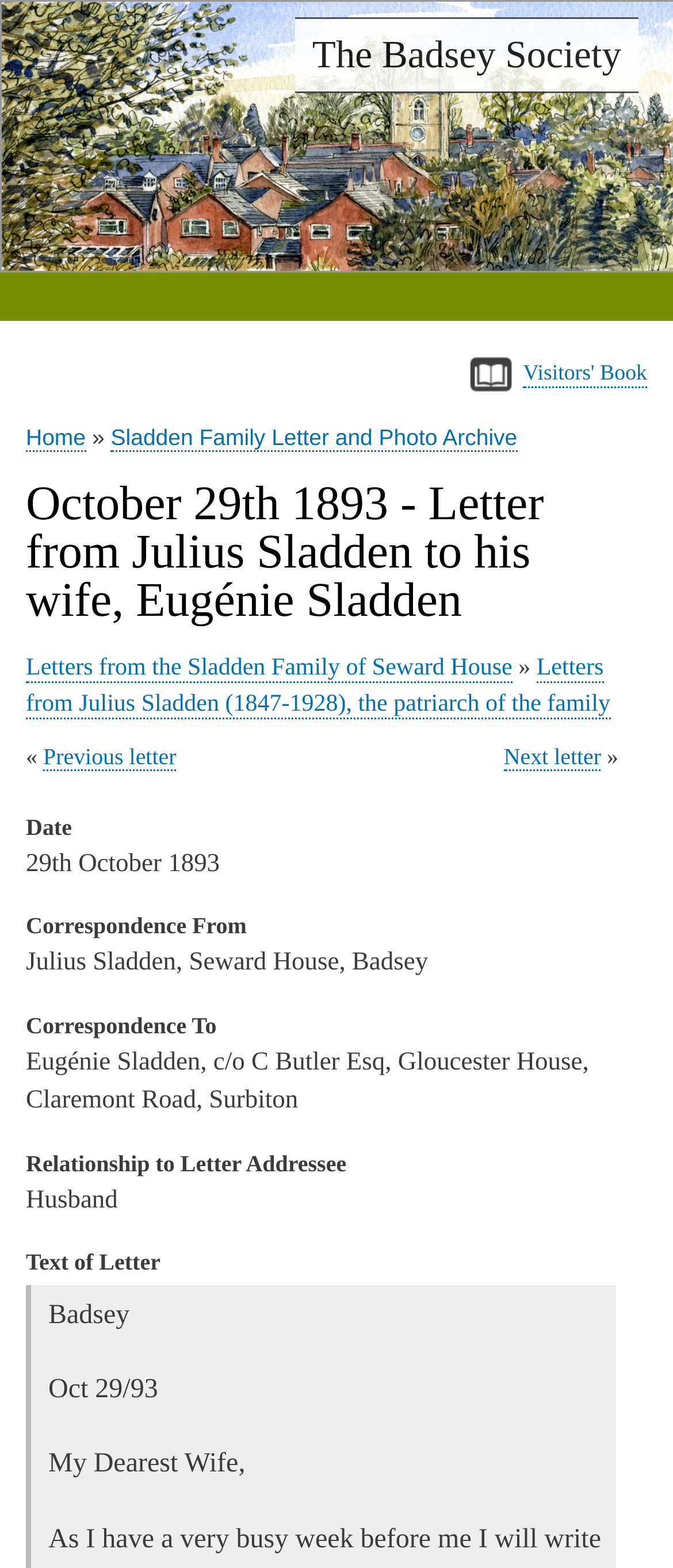Extract the primary headline from the webpage and present its text.

October 29th 1893 - Letter from Julius Sladden to his wife, Eugénie Sladden